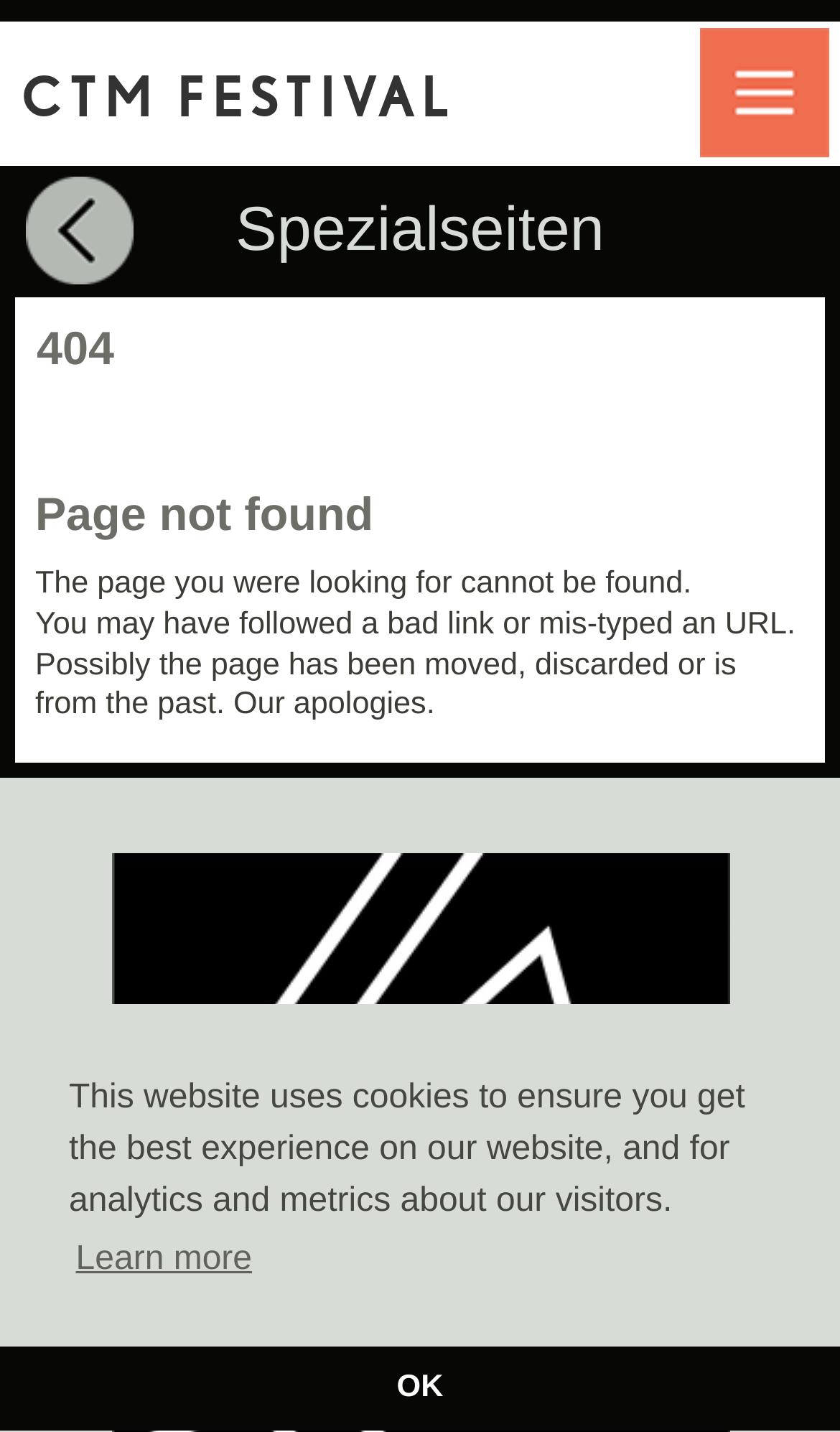Identify the bounding box coordinates for the UI element described as: "Privacy Policy".

None